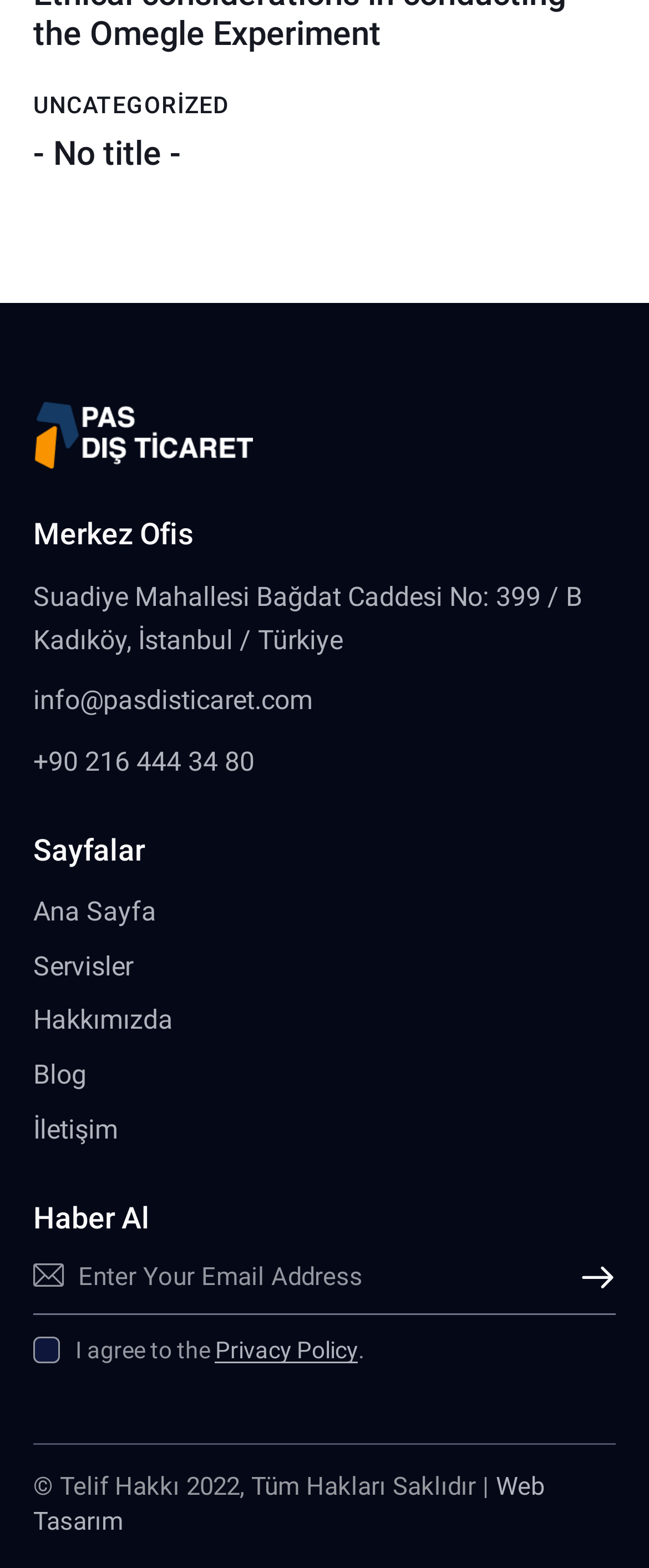Please find the bounding box coordinates of the clickable region needed to complete the following instruction: "Check the Privacy Policy". The bounding box coordinates must consist of four float numbers between 0 and 1, i.e., [left, top, right, bottom].

[0.331, 0.854, 0.552, 0.87]